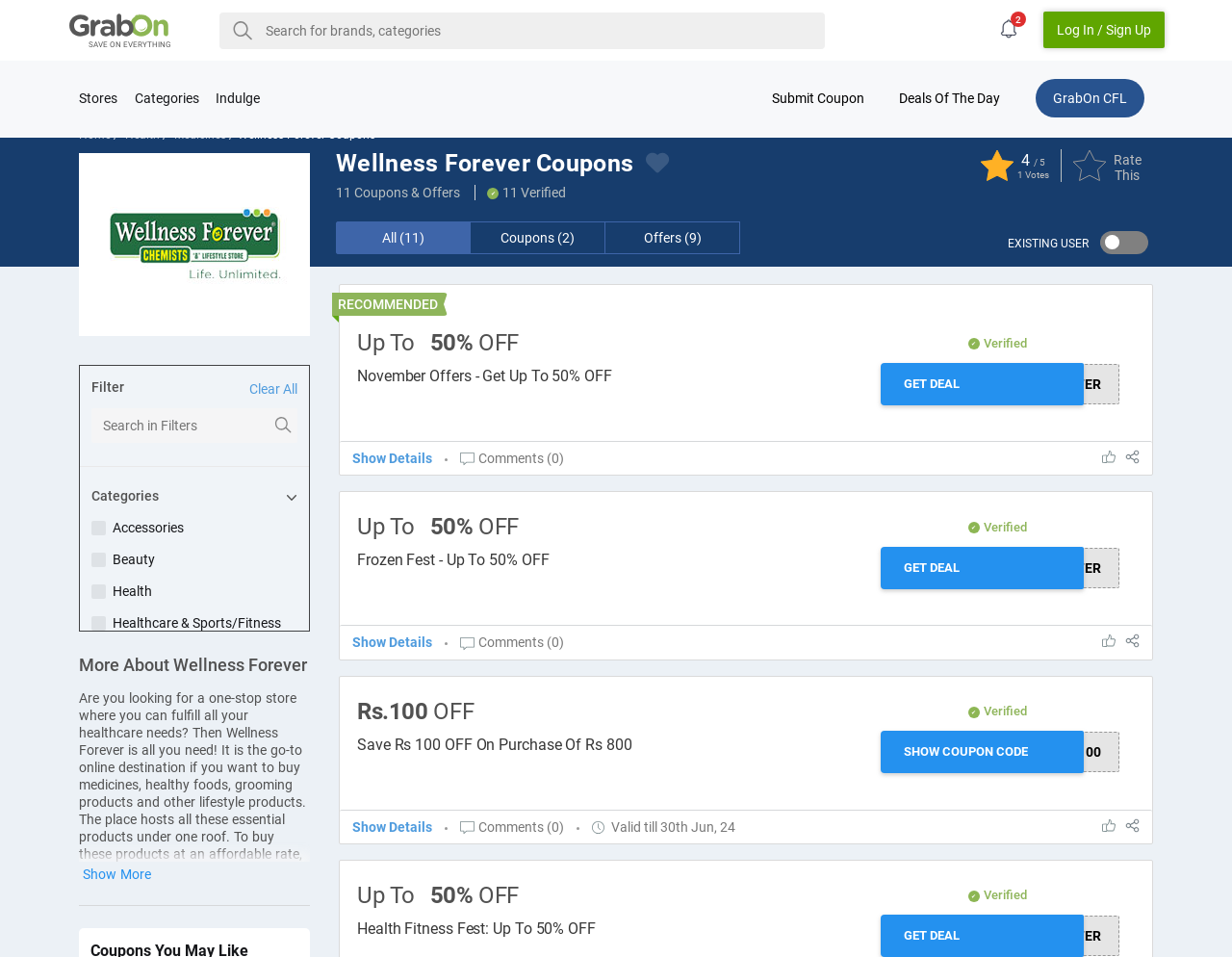Please identify the bounding box coordinates of the area I need to click to accomplish the following instruction: "Search for brands, categories".

[0.178, 0.013, 0.67, 0.051]